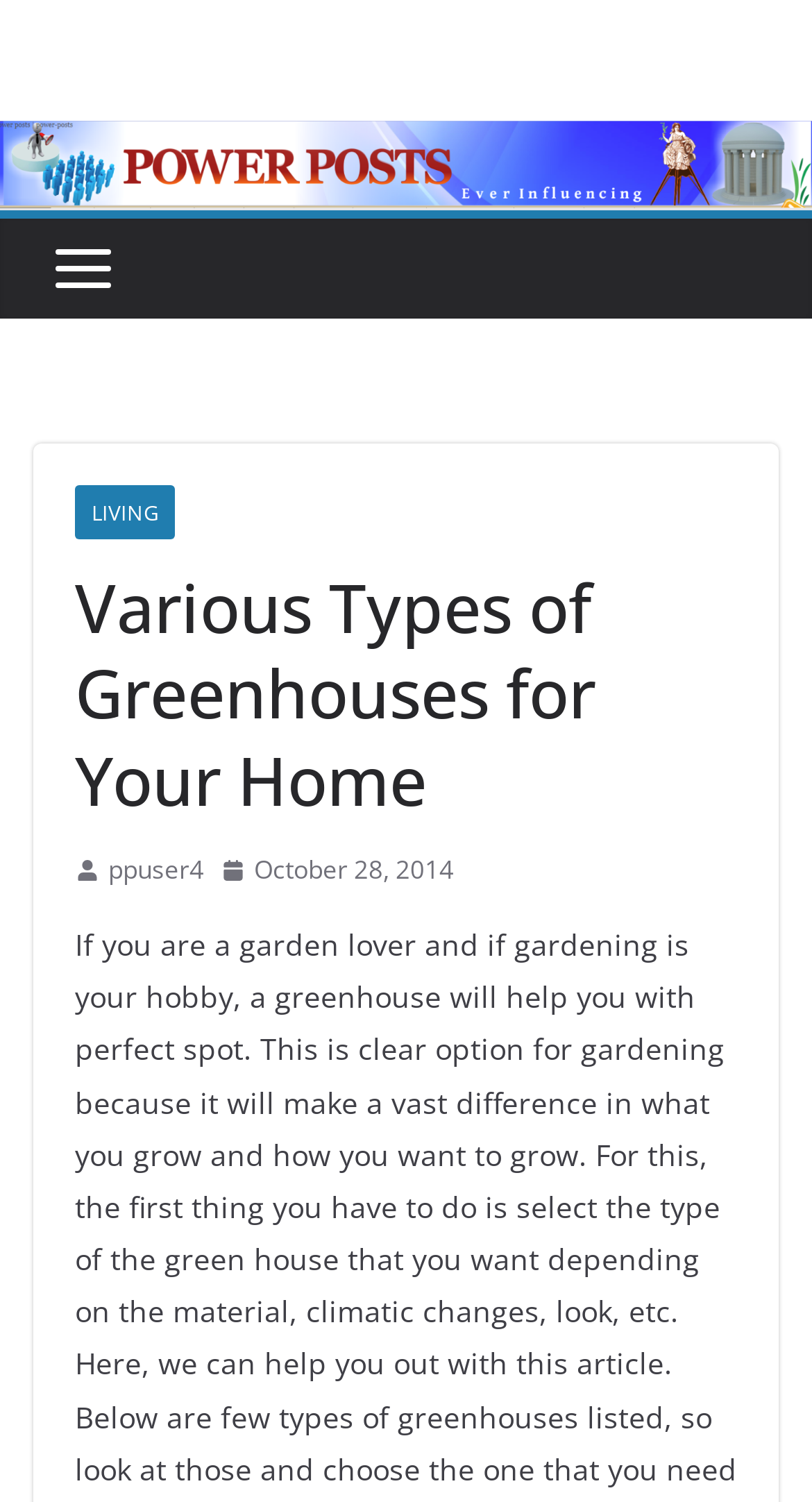How many categories are listed on the top of the webpage?
Please provide a single word or phrase as the answer based on the screenshot.

1